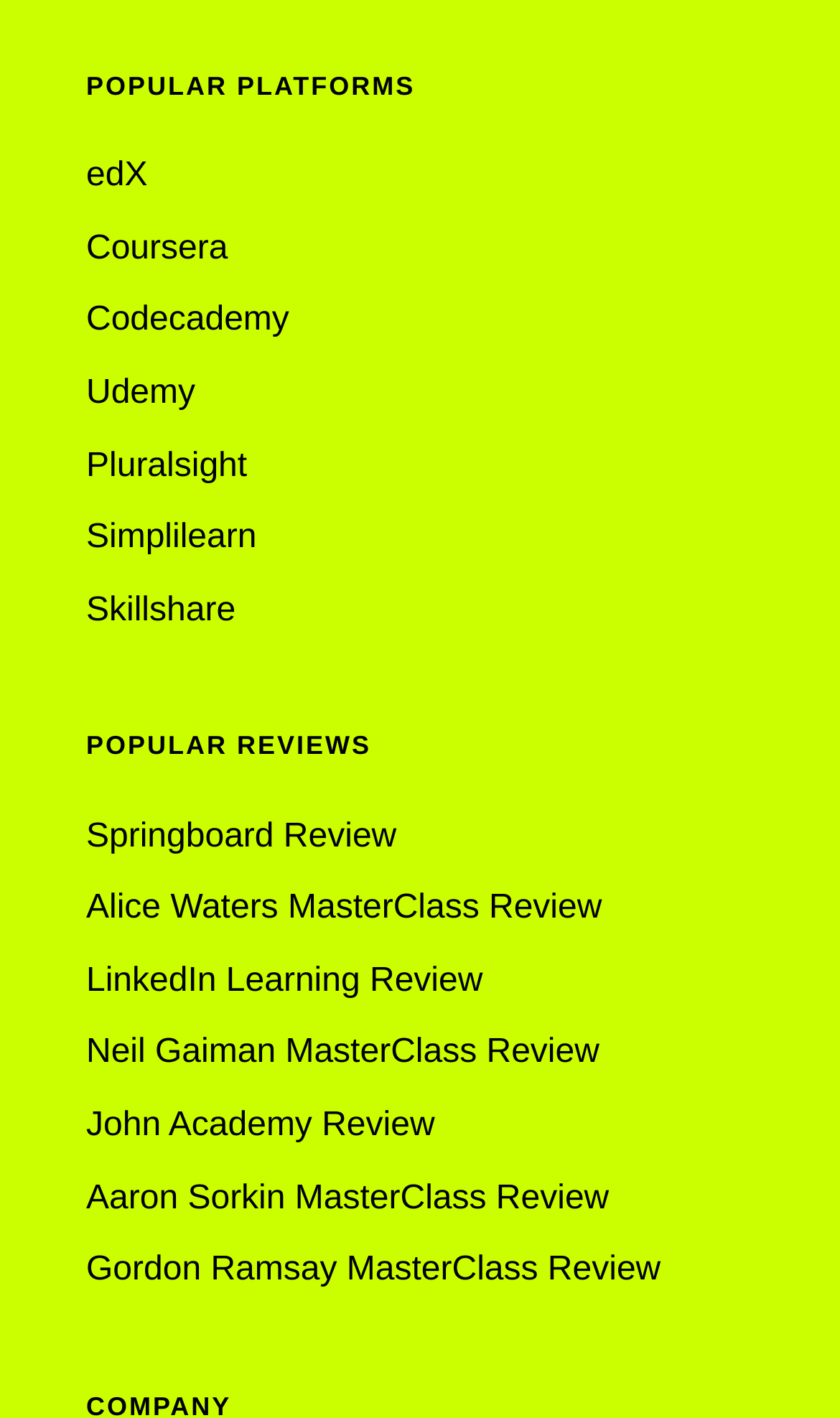Point out the bounding box coordinates of the section to click in order to follow this instruction: "view Springboard Review".

[0.103, 0.564, 0.787, 0.615]